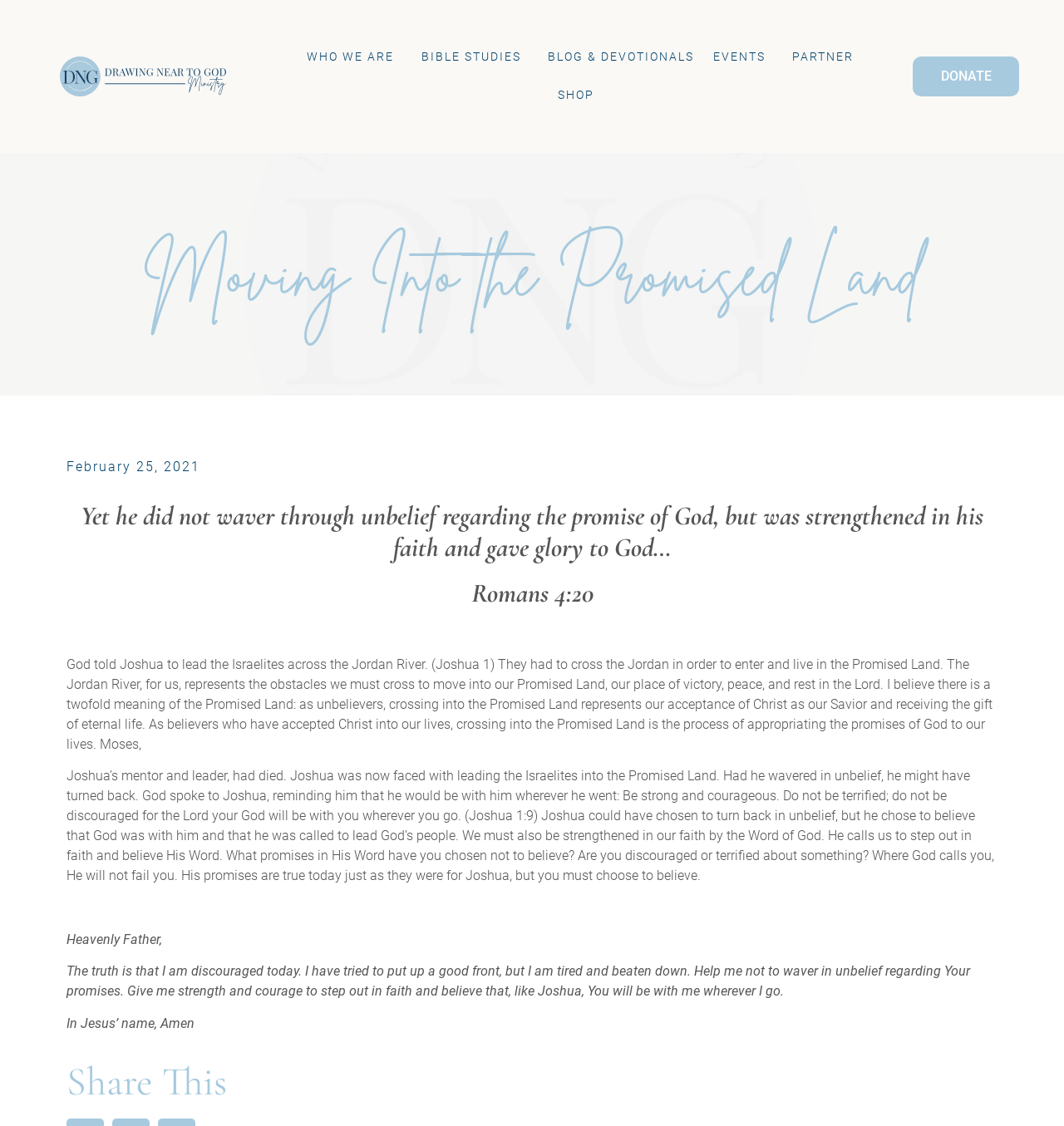What is the name of the person who was Joshua's mentor and leader?
Can you give a detailed and elaborate answer to the question?

According to the article, Moses was Joshua's mentor and leader, as mentioned in the StaticText element with the text 'Moses, Joshua’s mentor and leader, had died'.